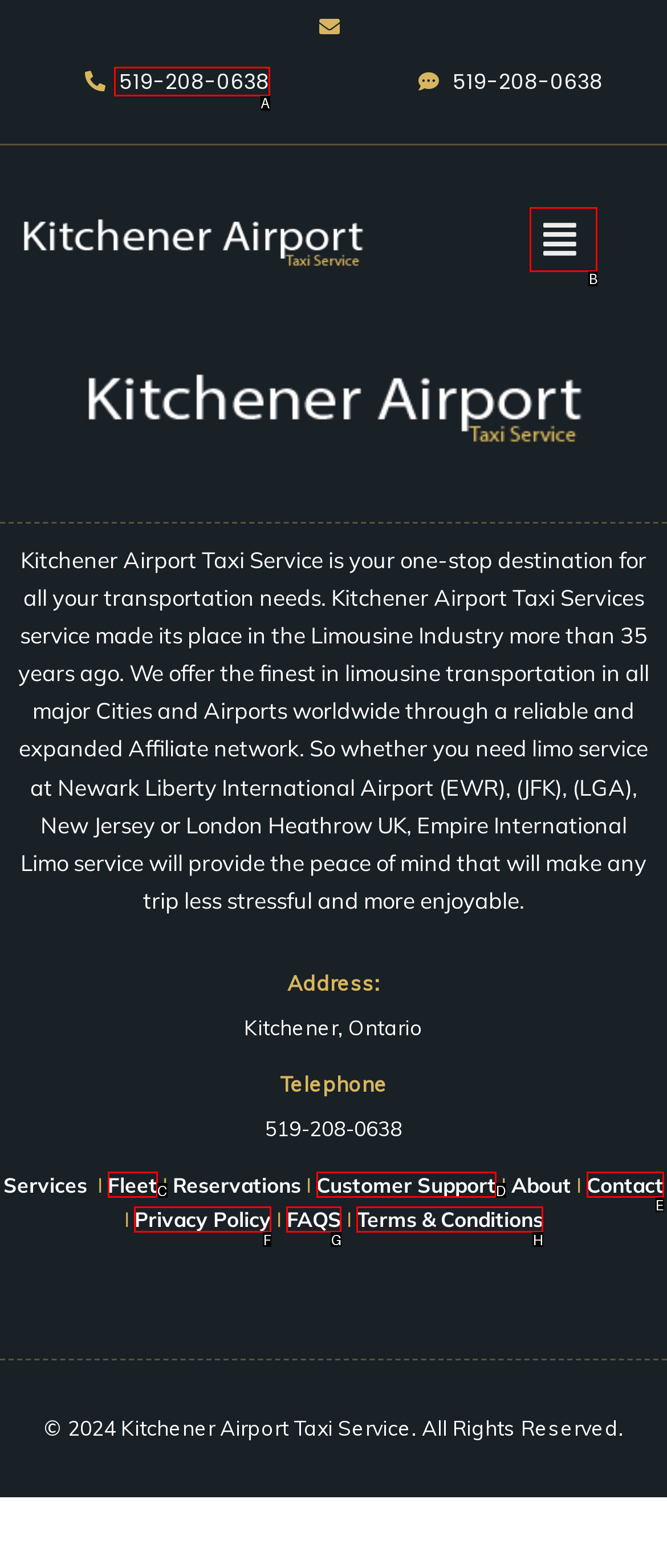From the given options, choose the HTML element that aligns with the description: Terms & Conditions. Respond with the letter of the selected element.

H